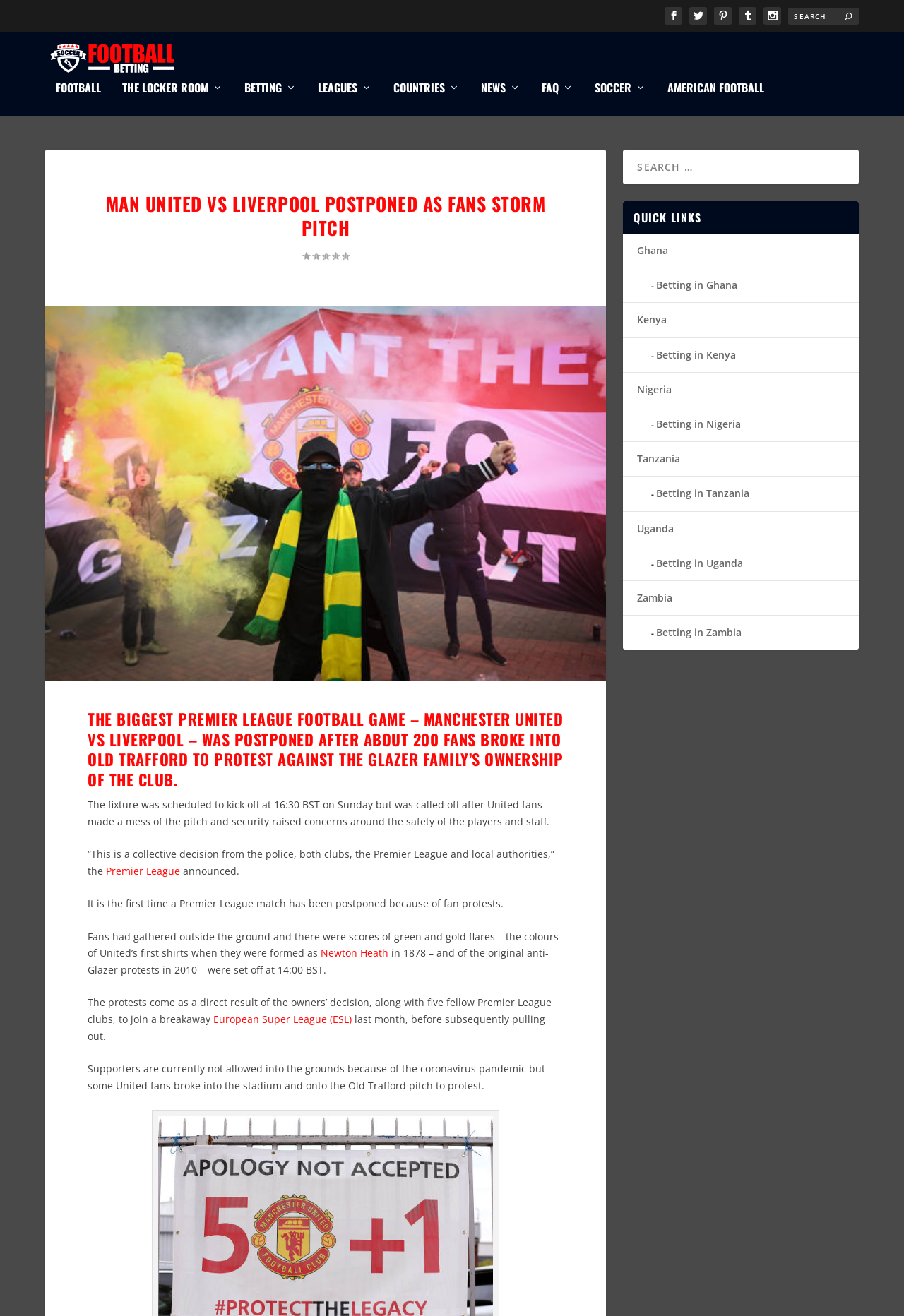Locate the bounding box coordinates of the UI element described by: "Ghana". Provide the coordinates as four float numbers between 0 and 1, formatted as [left, top, right, bottom].

[0.705, 0.186, 0.739, 0.196]